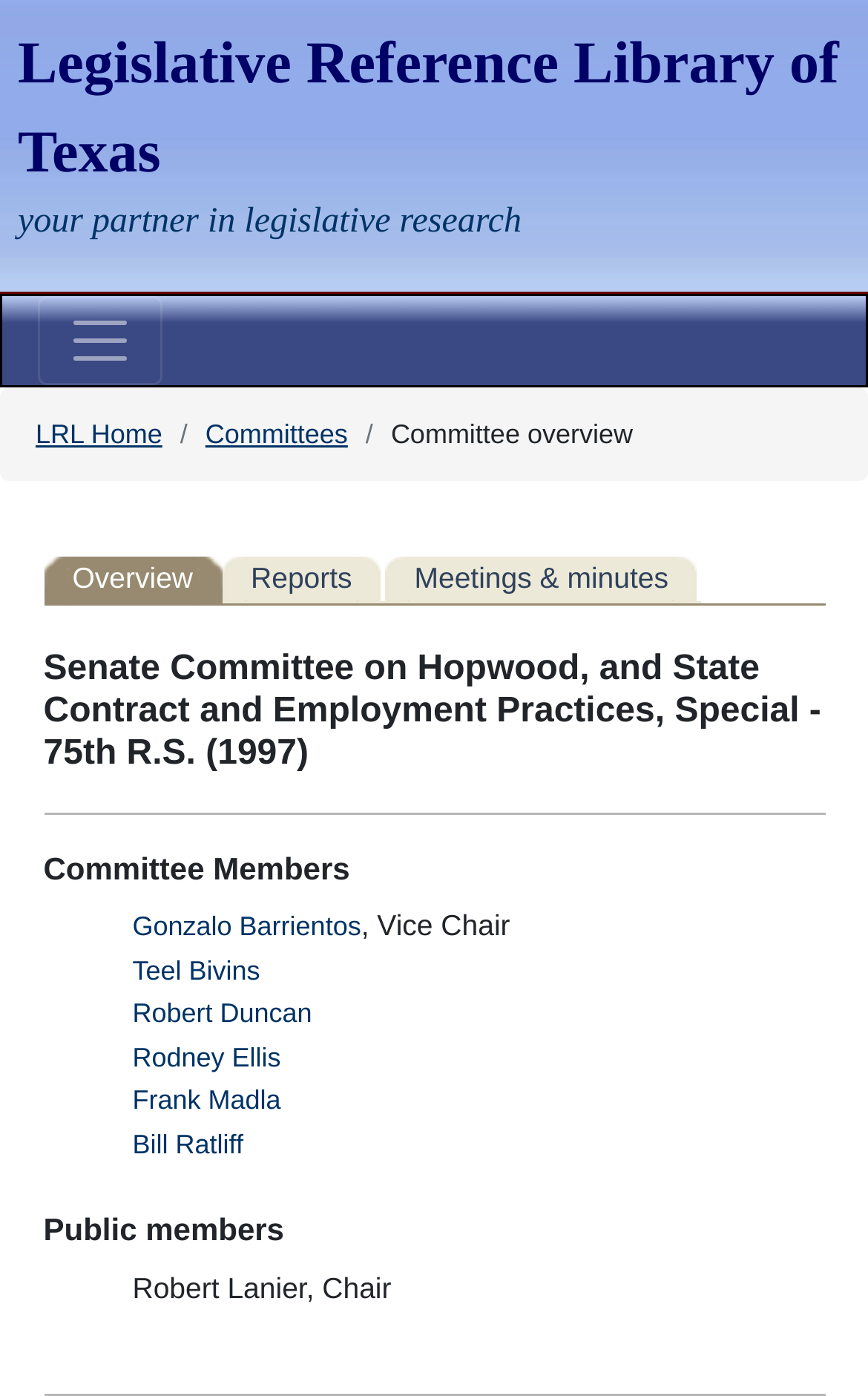Could you locate the bounding box coordinates for the section that should be clicked to accomplish this task: "View Reports".

[0.256, 0.399, 0.439, 0.43]